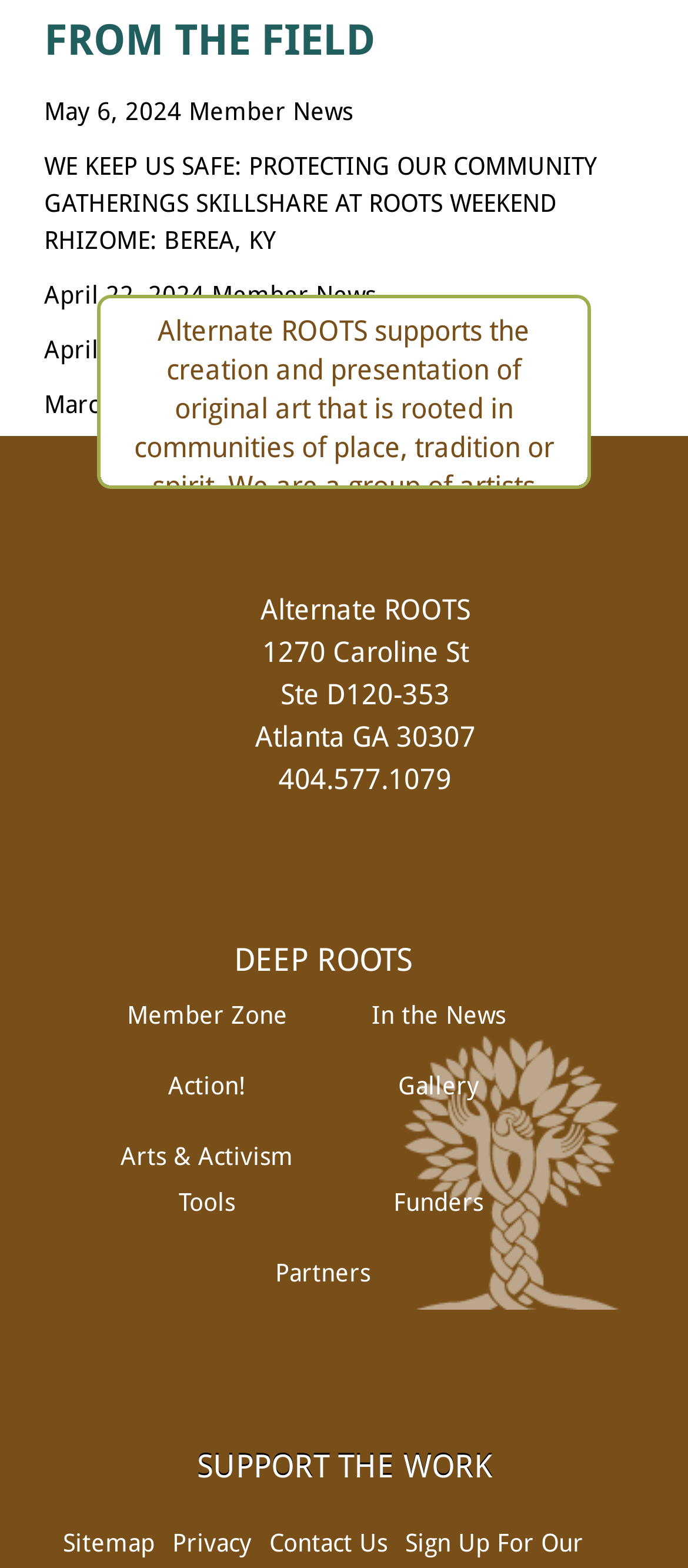What are the main sections of the website?
Based on the screenshot, provide your answer in one word or phrase.

Member Zone, In the News, Action!, Gallery, Arts & Activism Tools, Funders, Partners